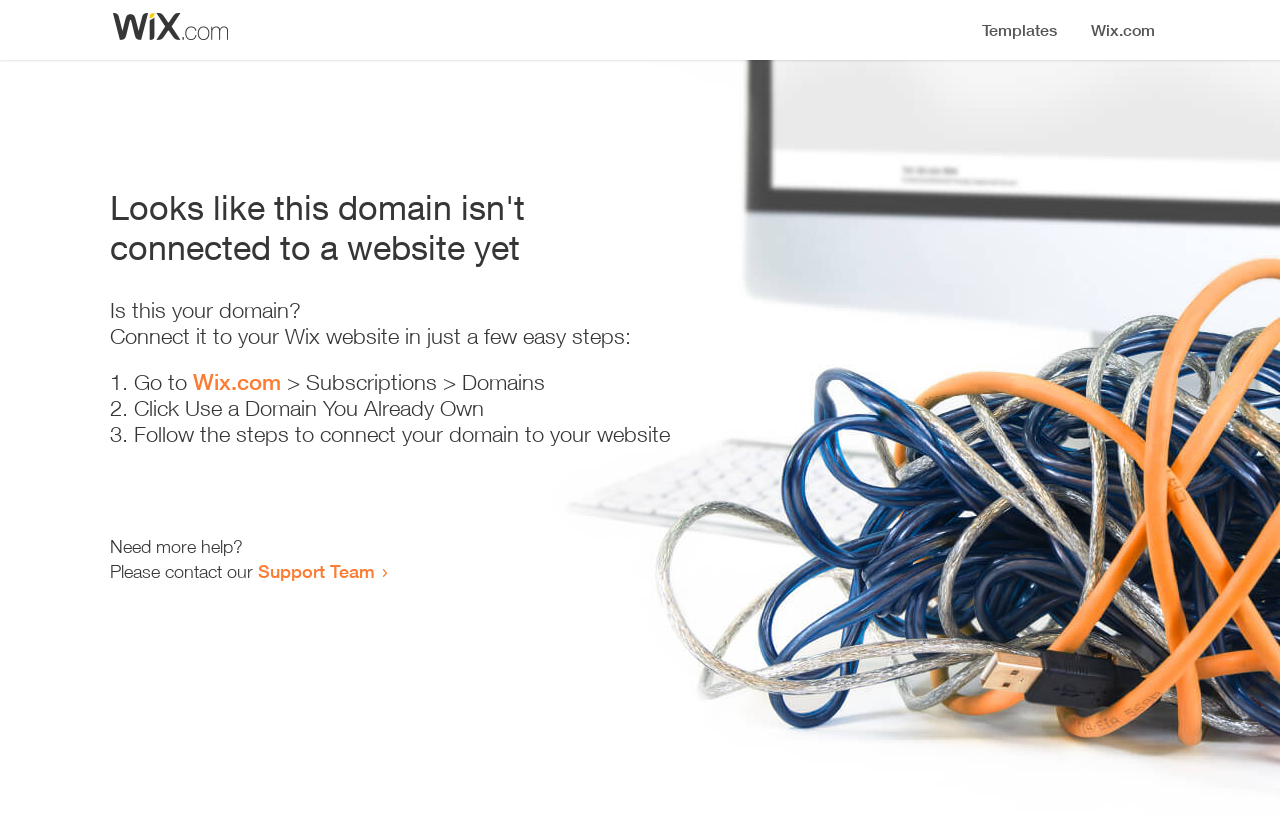Where can the user get more help?
Answer the question with a thorough and detailed explanation.

The webpage provides a link to the 'Support Team' where the user can get more help, as stated in the text 'Need more help? Please contact our Support Team'.